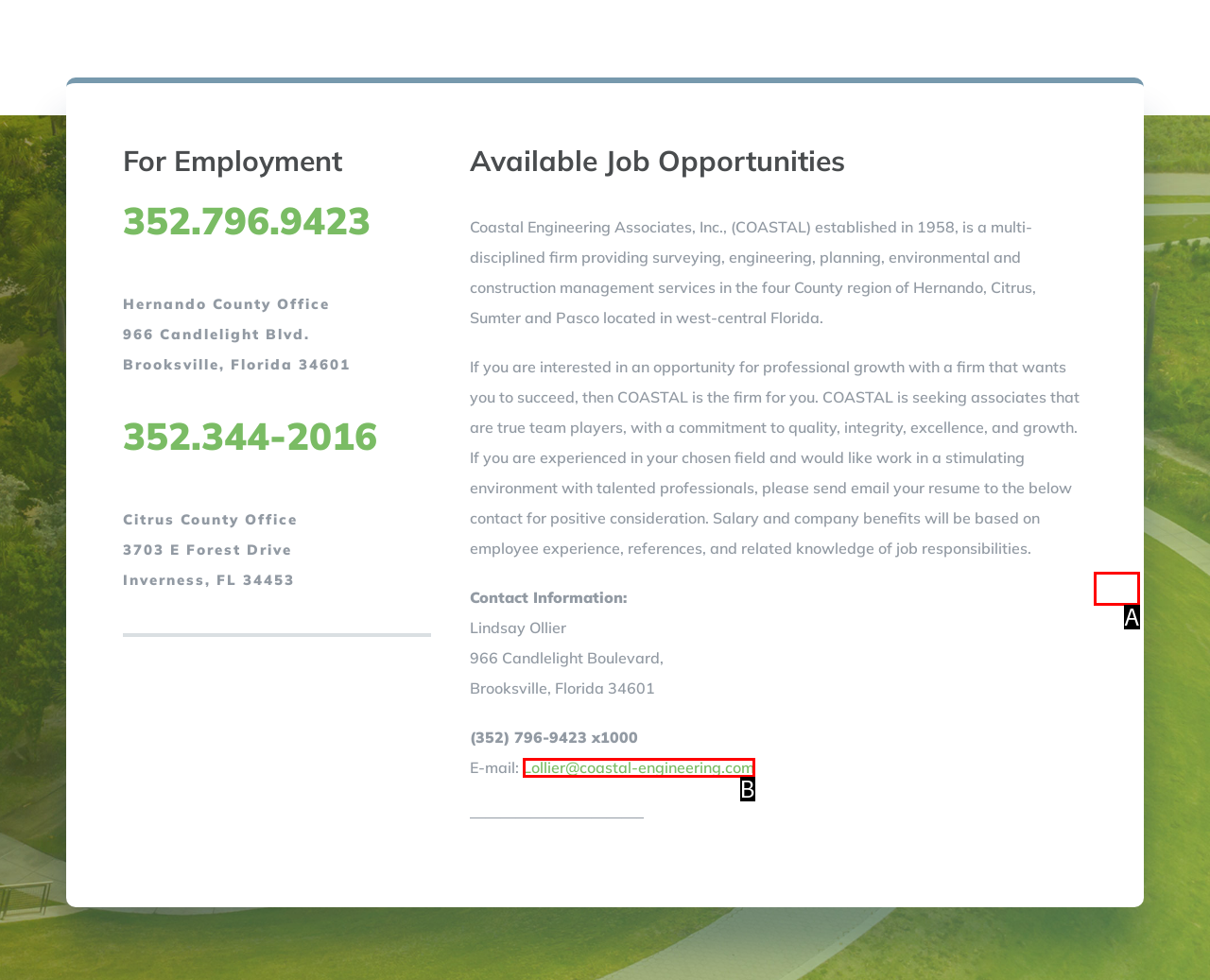Identify the HTML element that best fits the description: Lollier@coastal-engineering.com. Respond with the letter of the corresponding element.

B